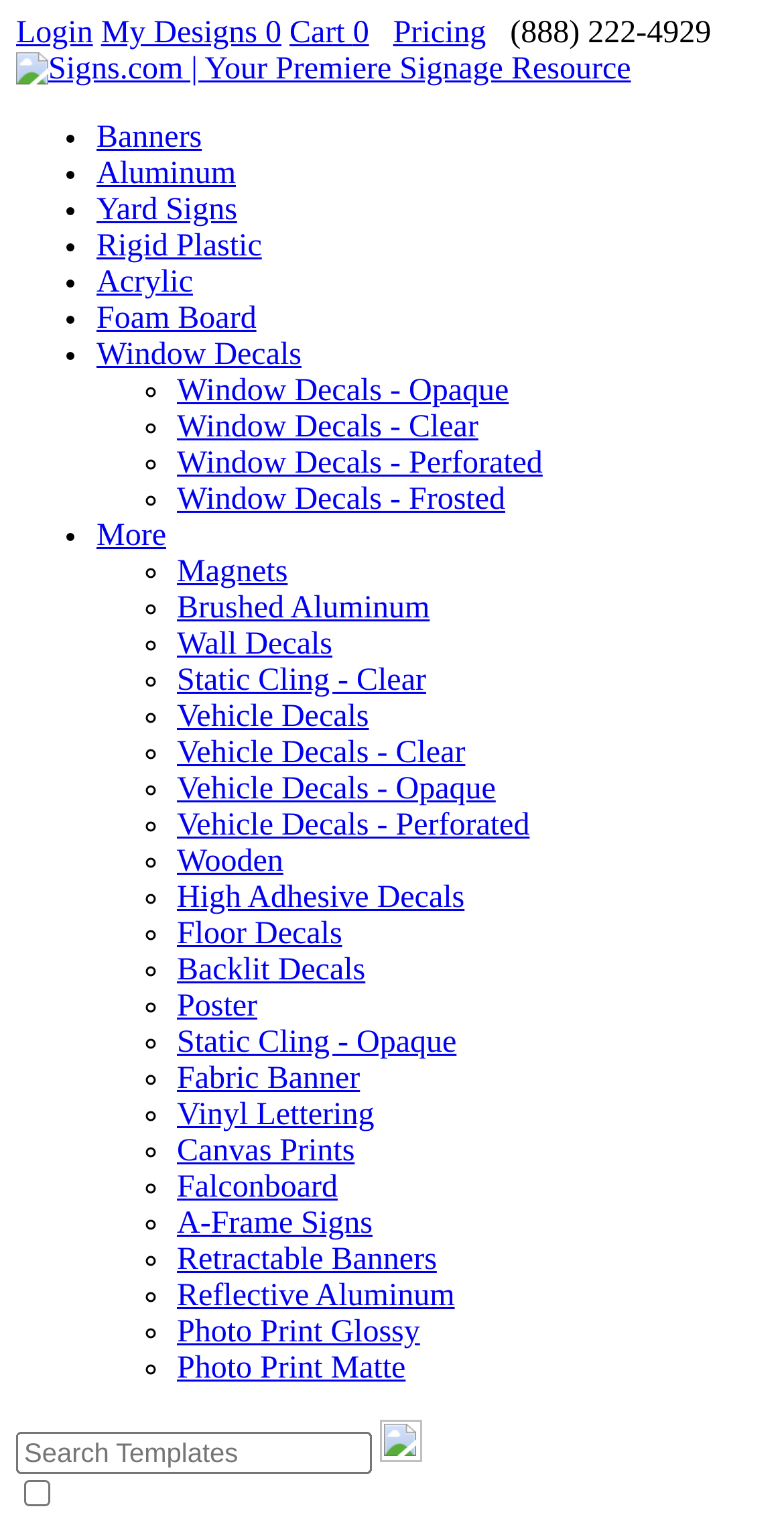How many navigation links are there?
Please respond to the question thoroughly and include all relevant details.

I counted the number of links in the navigation menu, starting from 'Banners' to 'More', and found 14 links.